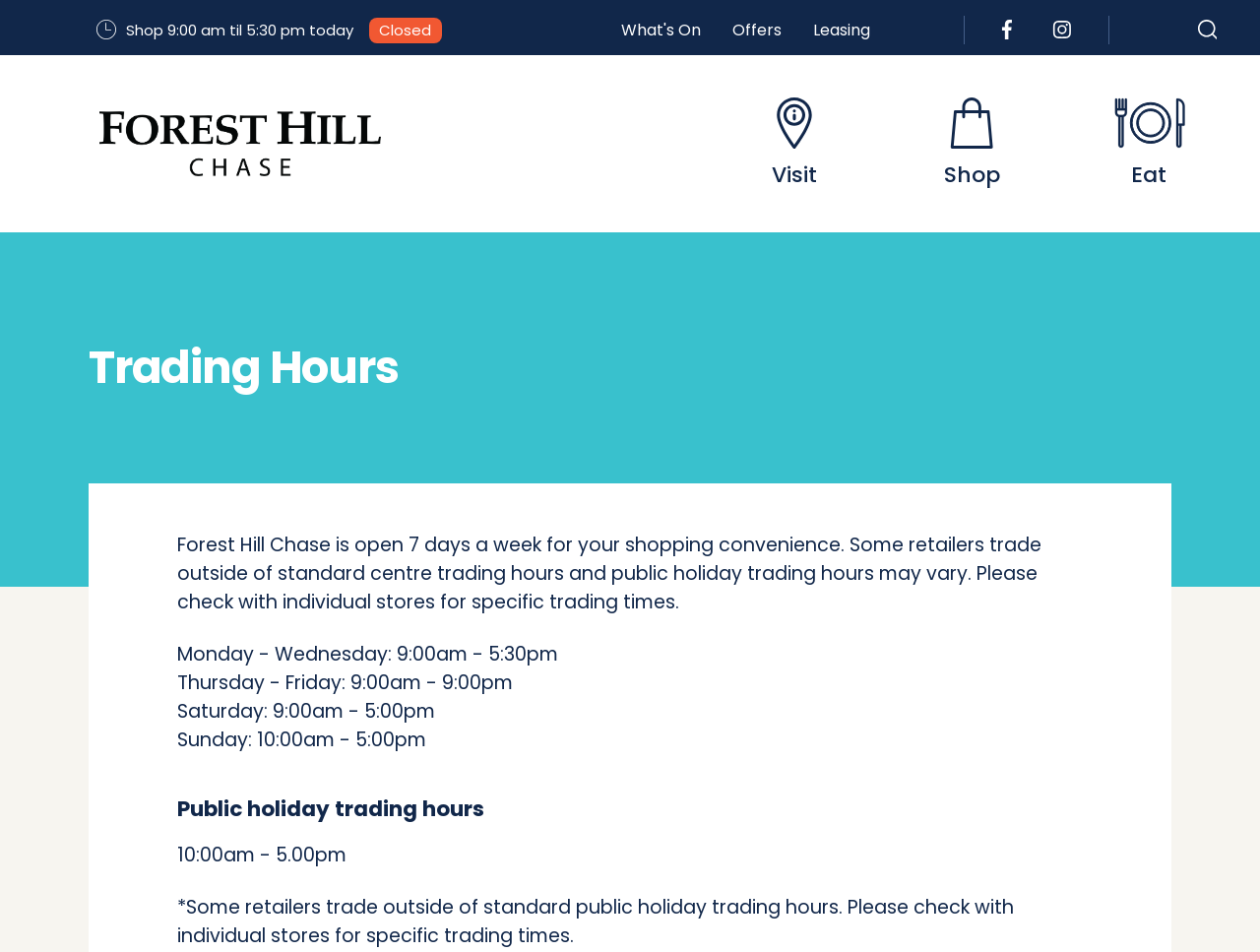Please determine the bounding box coordinates for the element with the description: "Facilities & services".

[0.557, 0.324, 0.704, 0.352]